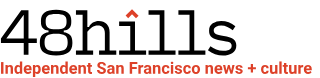What is the style of the design?
Refer to the image and offer an in-depth and detailed answer to the question.

The use of bold, striking font and vibrant colors in the logo and tagline creates a modern and engaging image, reflecting a clean design that aligns with the platform's mission to connect with the community.